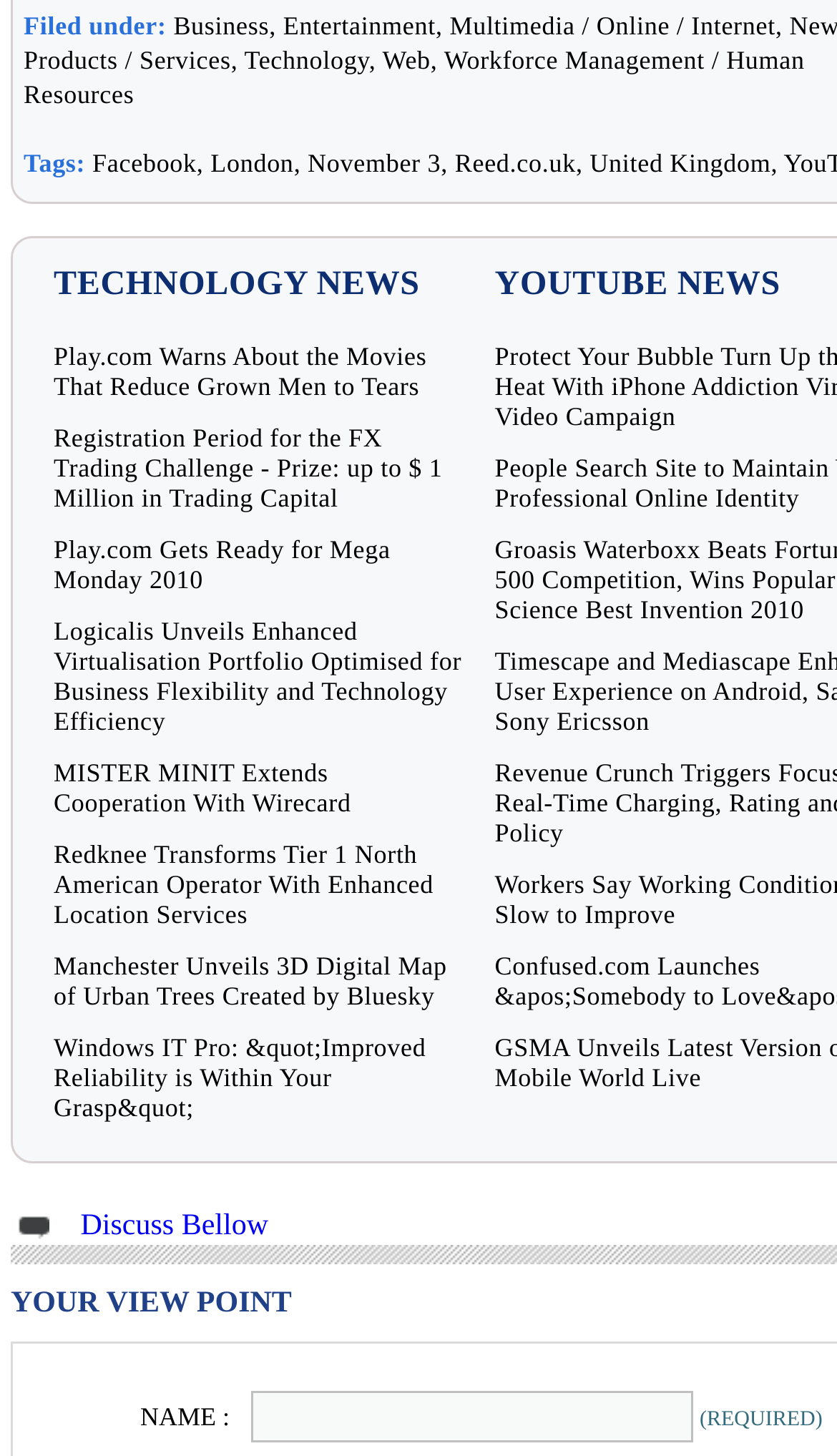Using the provided description: "title="Home"", find the bounding box coordinates of the corresponding UI element. The output should be four float numbers between 0 and 1, in the format [left, top, right, bottom].

None